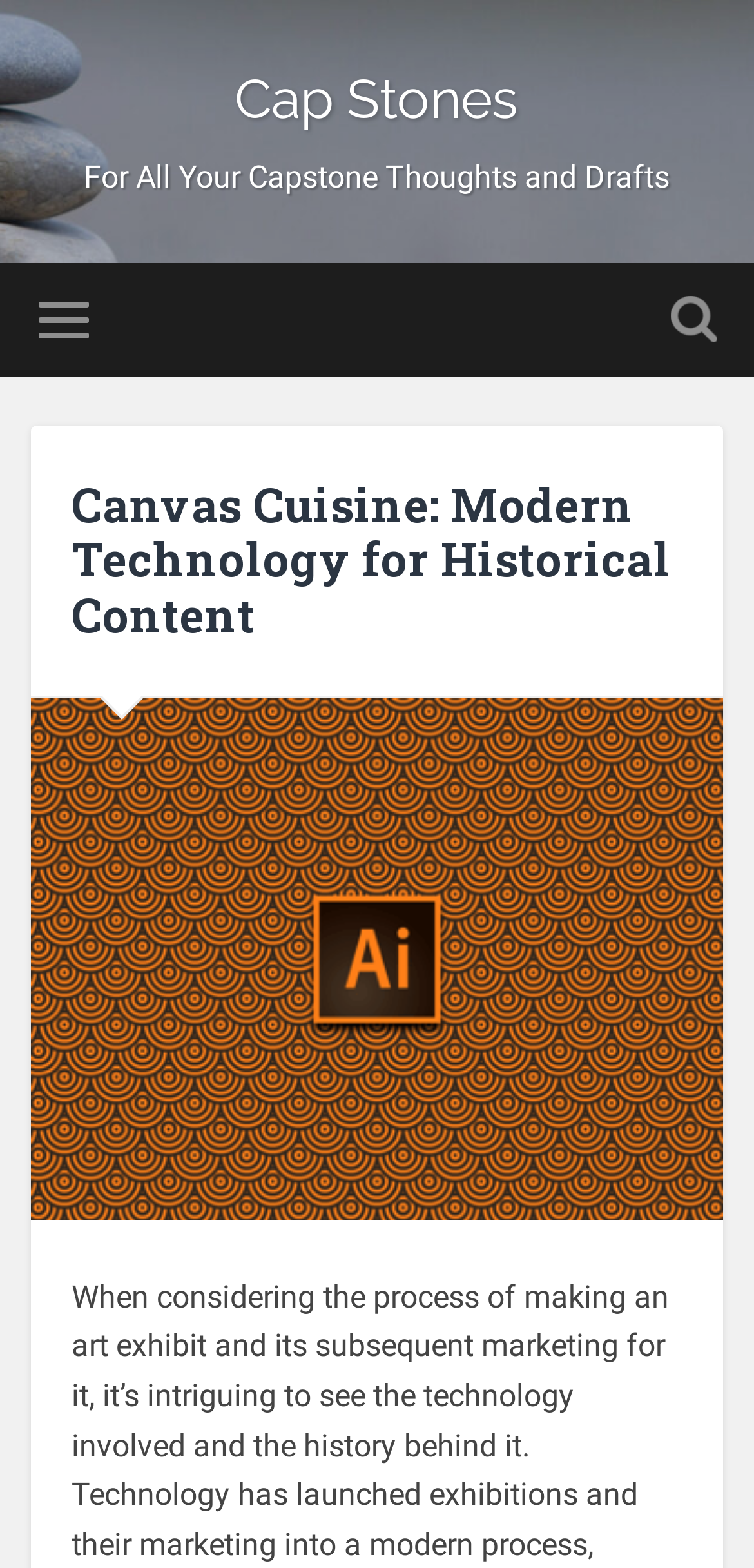Extract the bounding box coordinates of the UI element described: "Toggle search field". Provide the coordinates in the format [left, top, right, bottom] with values ranging from 0 to 1.

[0.888, 0.167, 0.95, 0.24]